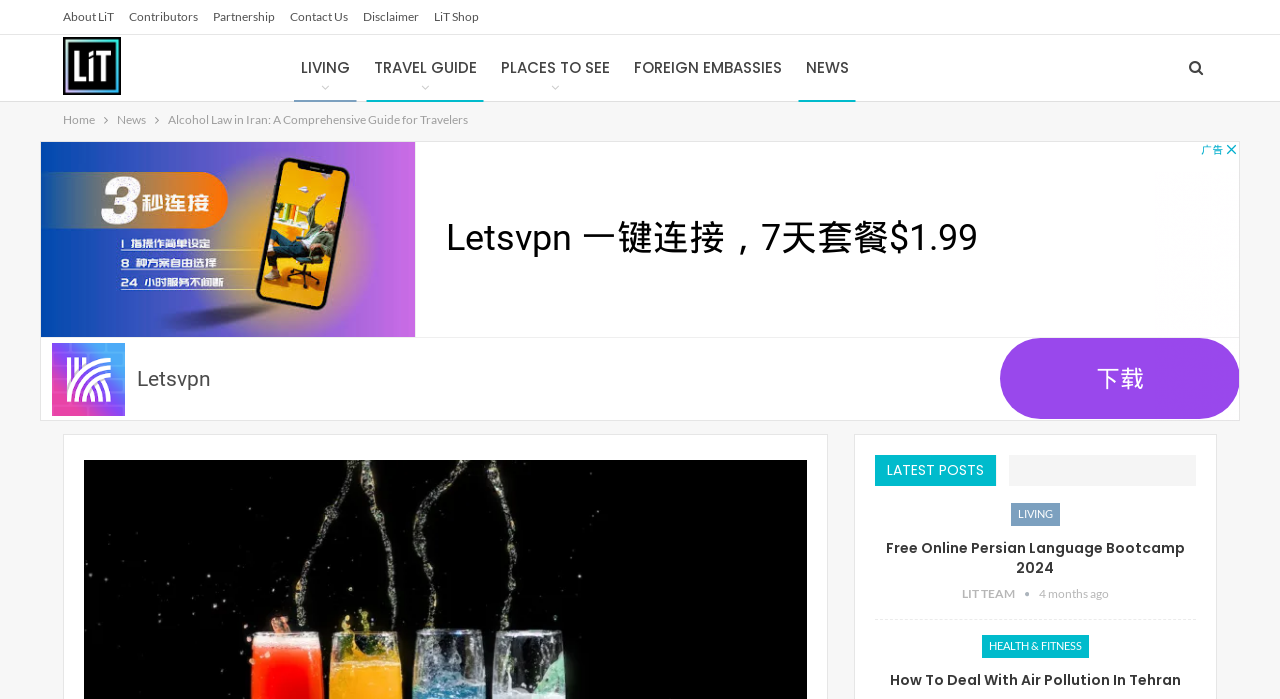Determine the main heading text of the webpage.

Alcohol Law In Iran: A Comprehensive Guide For Travelers